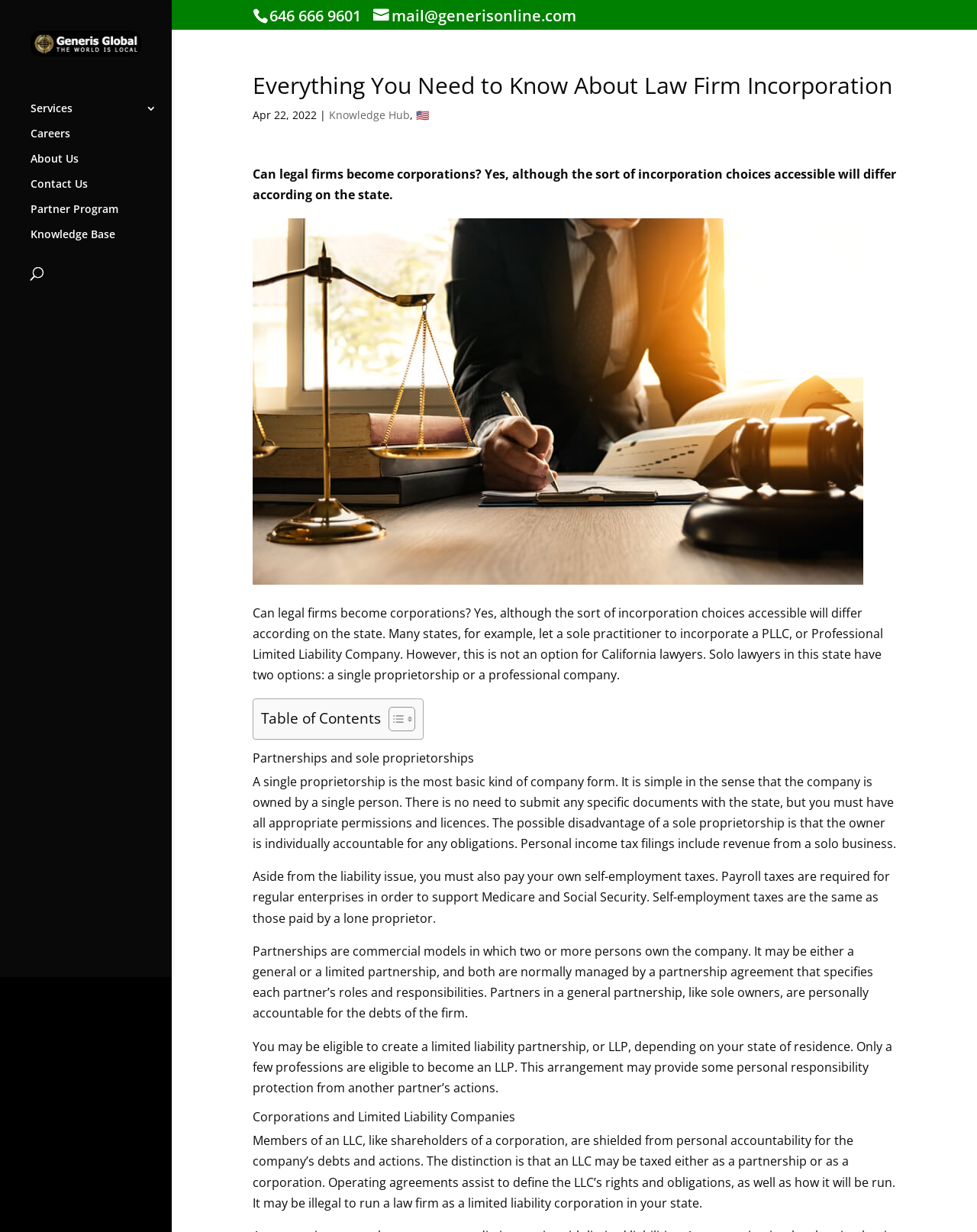Can you specify the bounding box coordinates of the area that needs to be clicked to fulfill the following instruction: "install Block Blast!"?

None